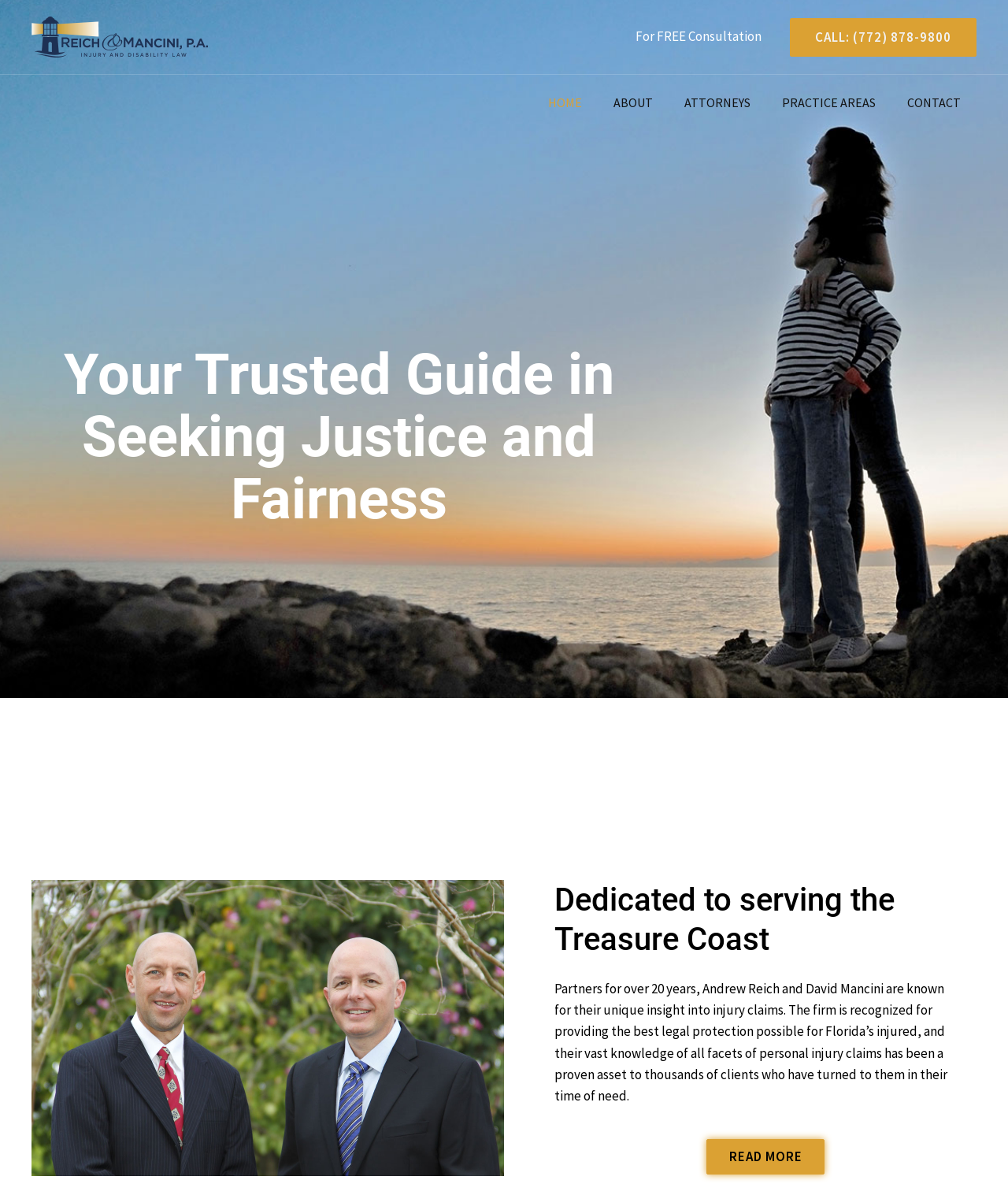How many years have the partners been working together?
Use the information from the image to give a detailed answer to the question.

I found the information about the partners' working years by looking at the static text element which states 'Partners for over 20 years, Andrew Reich and David Mancini are known for their unique insight into injury claims.'